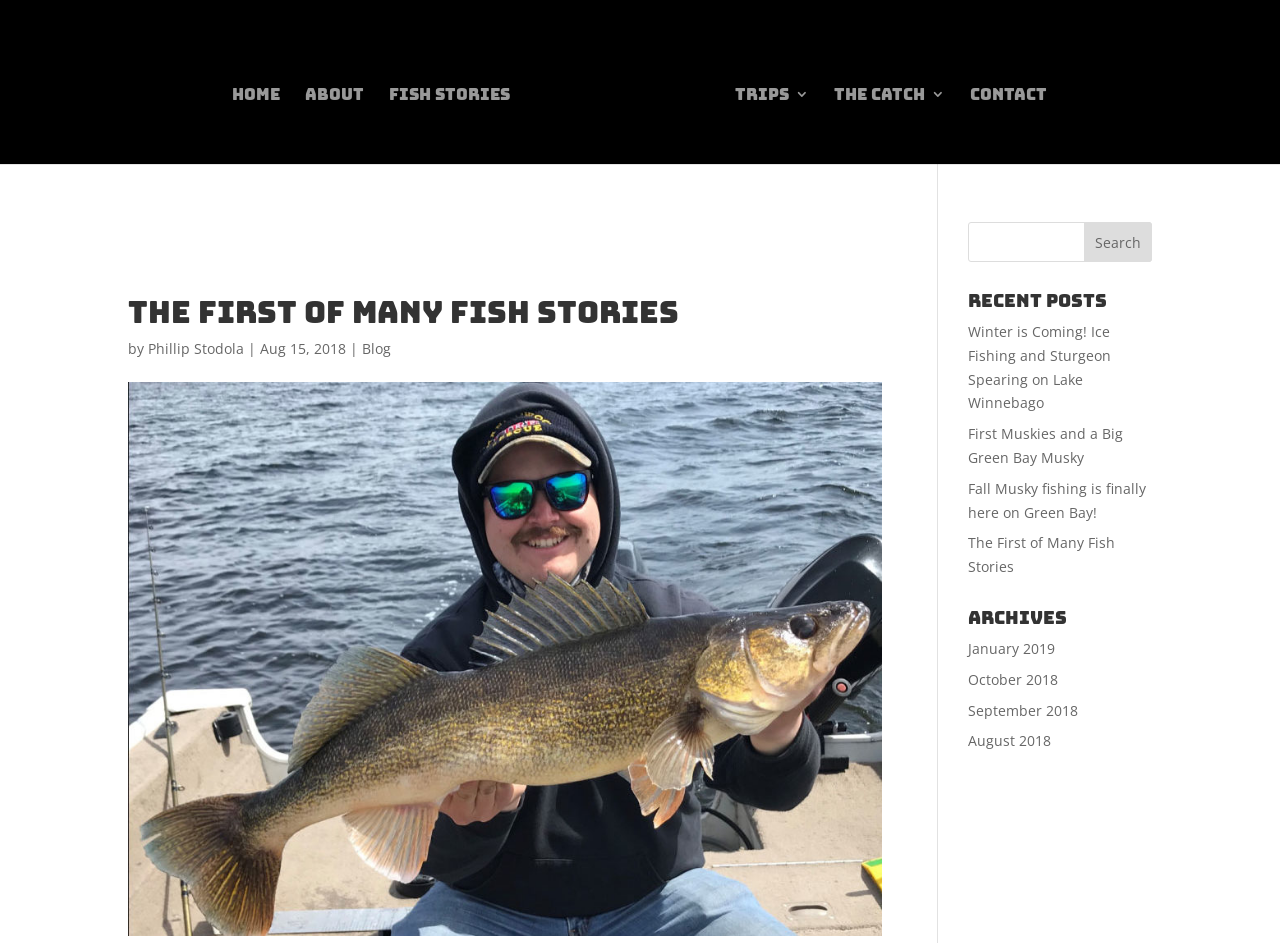Please reply to the following question with a single word or a short phrase:
What is the purpose of the textbox?

Search